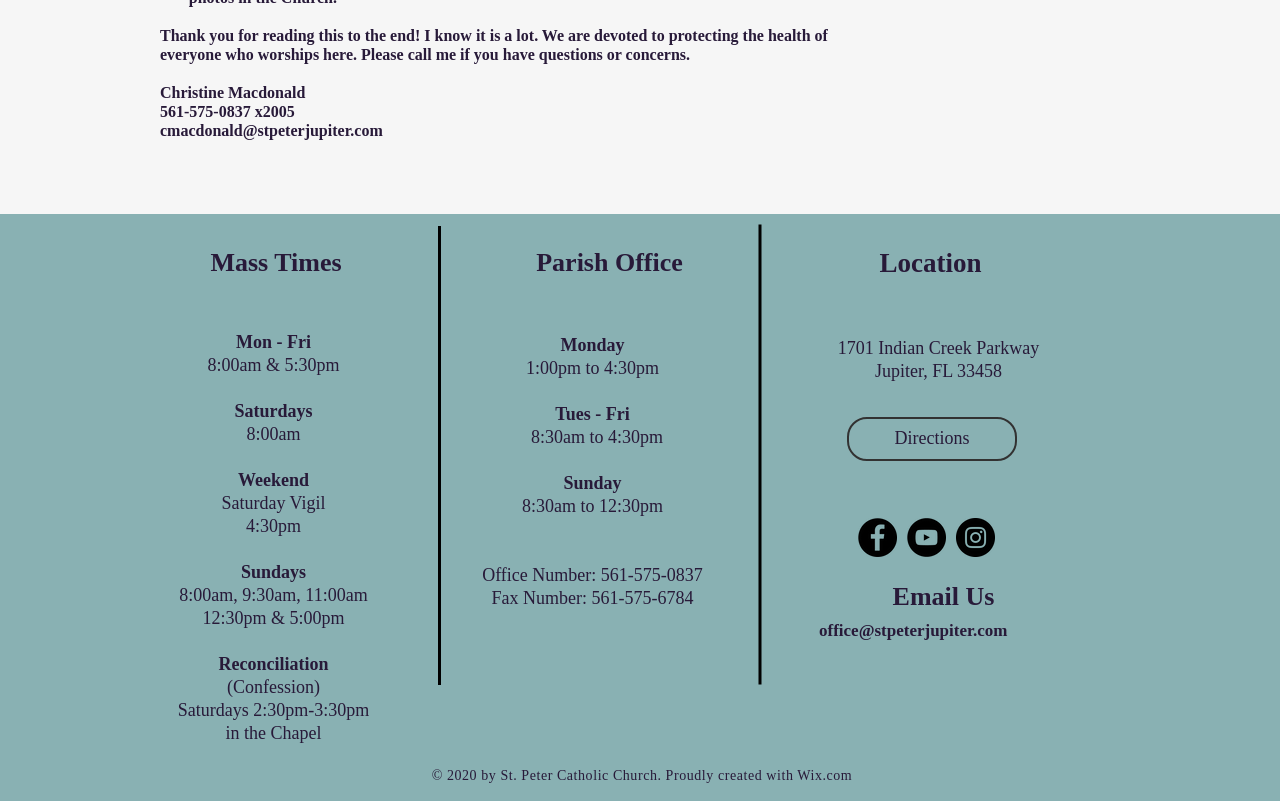Identify the bounding box coordinates of the region I need to click to complete this instruction: "Check the Mass Times".

[0.094, 0.308, 0.338, 0.347]